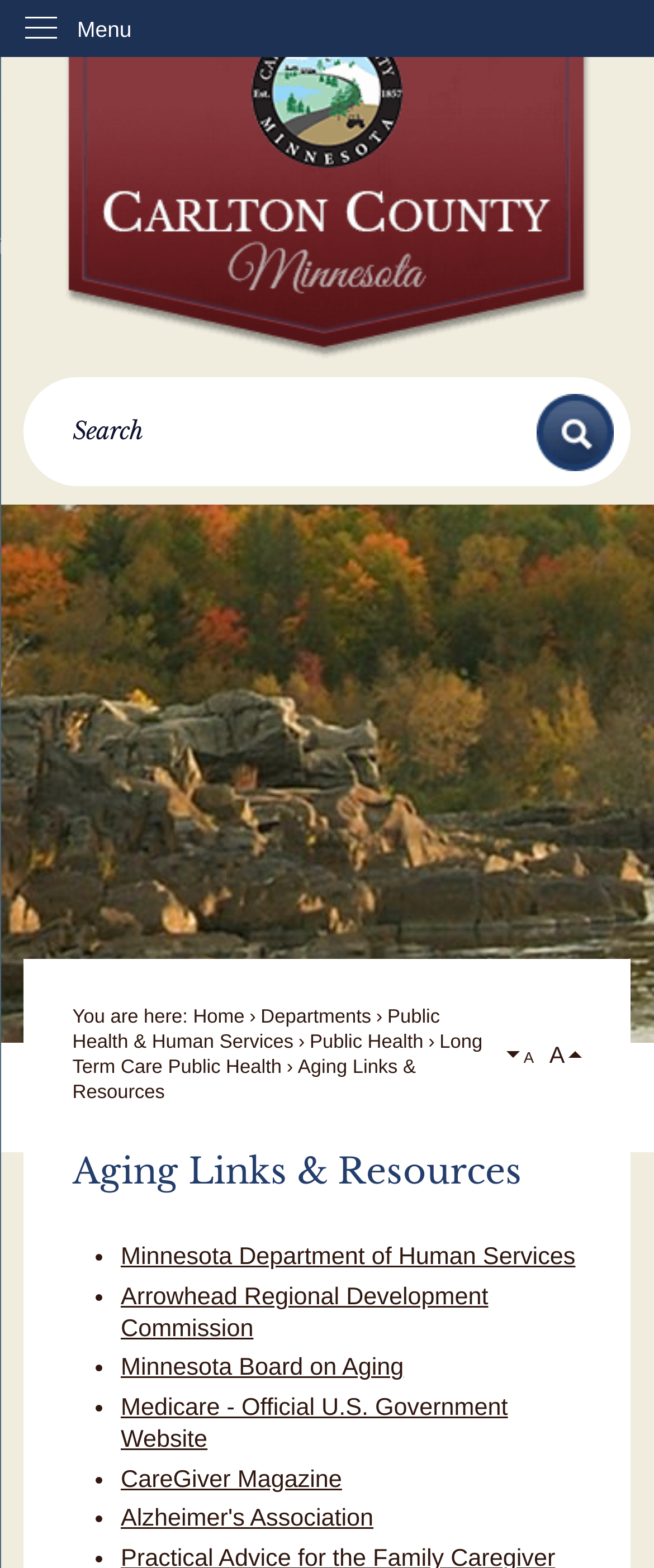Examine the screenshot and answer the question in as much detail as possible: How many resources are listed under 'Aging Links & Resources'?

I counted the number of links listed under the 'Aging Links & Resources' heading, which are 'Minnesota Department of Human Services', 'Arrowhead Regional Development Commission', 'Minnesota Board on Aging', 'Medicare - Official U.S. Government Website', 'CareGiver Magazine', and 'Alzheimer's Association'.